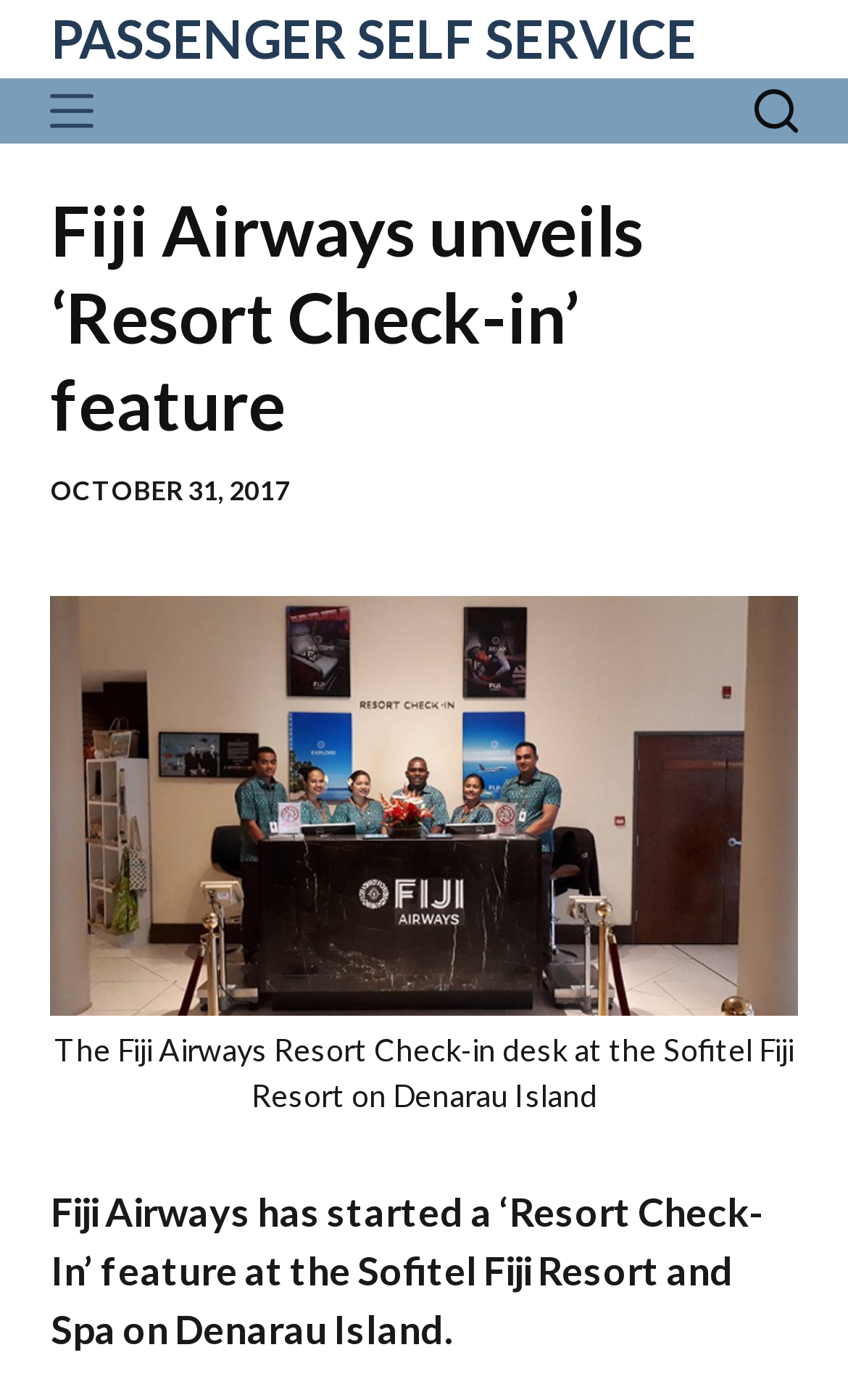What is the date of the news article?
Please answer the question with as much detail as possible using the screenshot.

I found the date of the news article by looking at the time element in the header section, which contains the static text 'OCTOBER 31, 2017'.